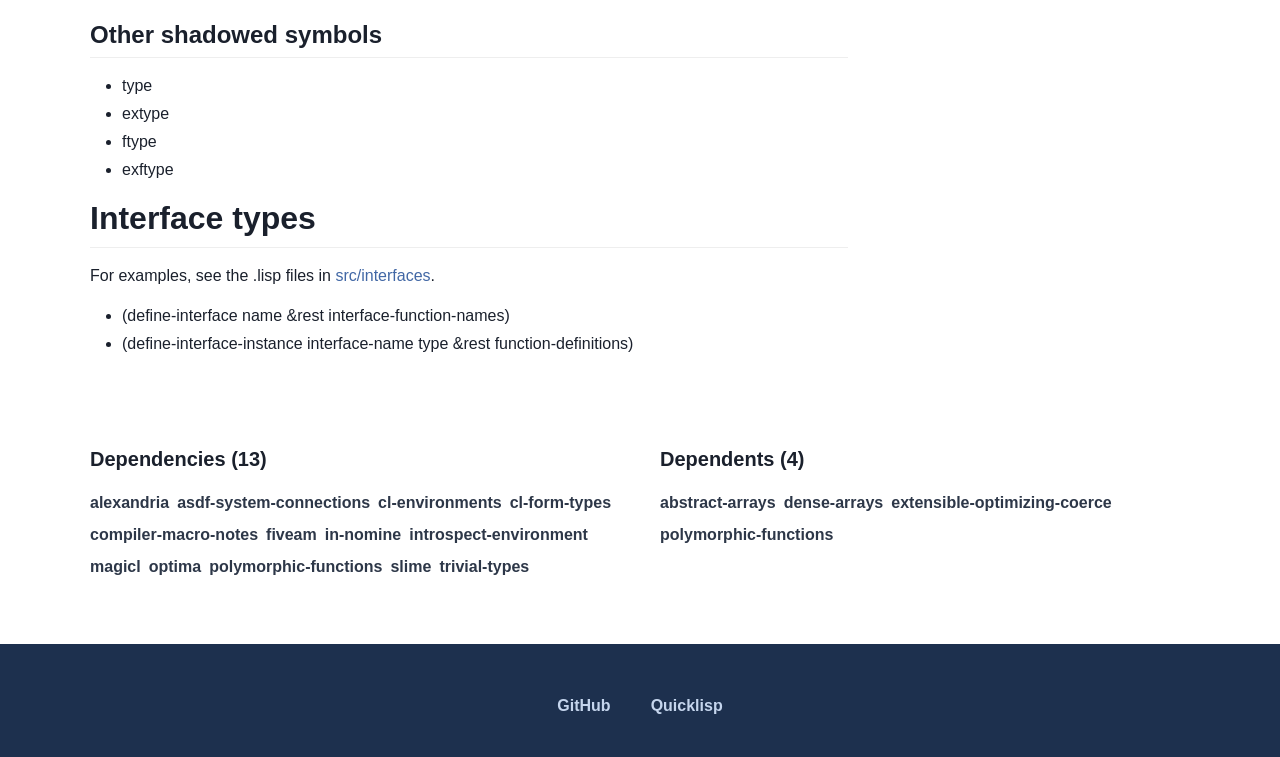What is the first interface type mentioned?
Refer to the image and provide a thorough answer to the question.

The first interface type mentioned is 'extype' which is listed under the heading 'Other shadowed symbols'.